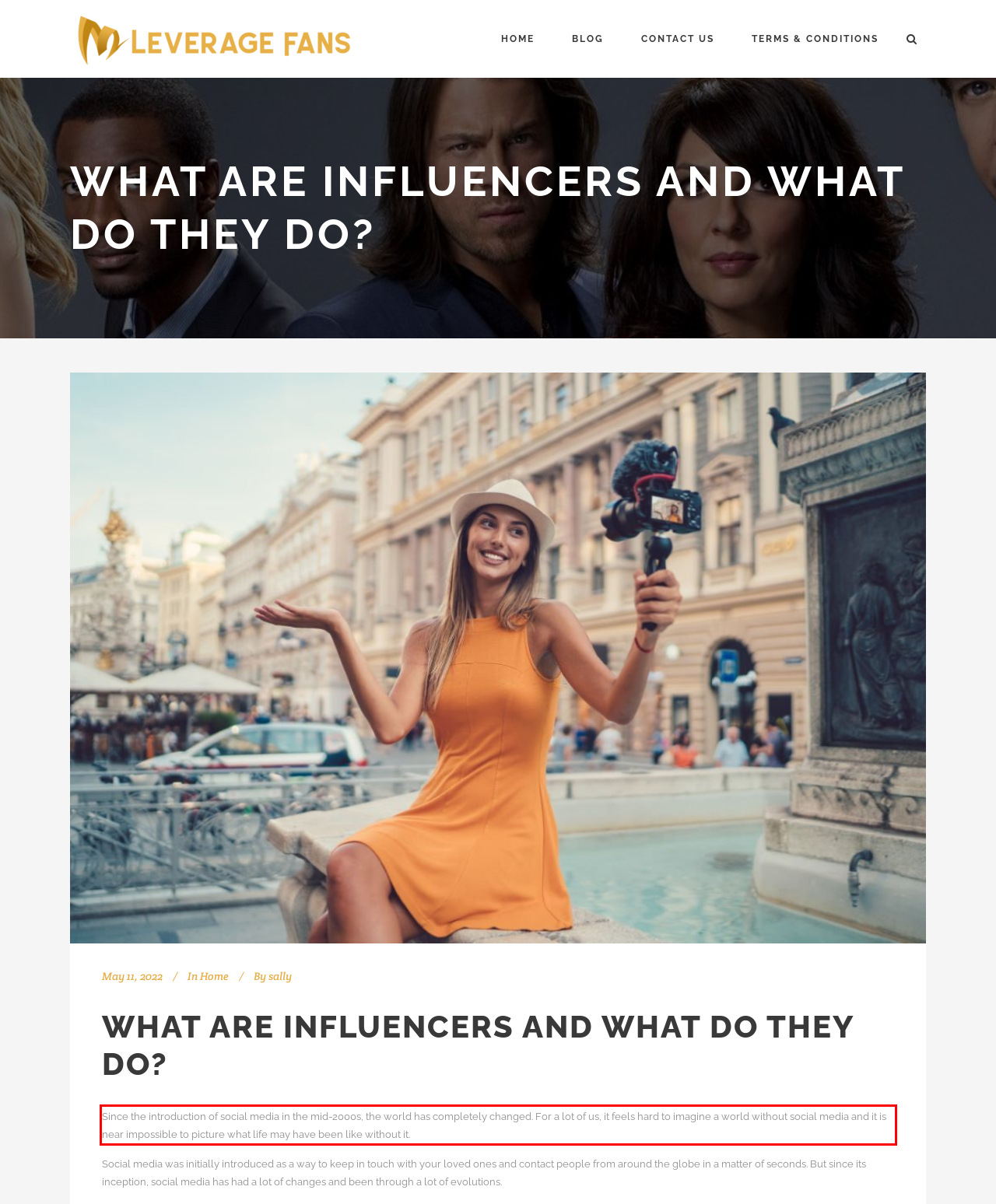You are given a webpage screenshot with a red bounding box around a UI element. Extract and generate the text inside this red bounding box.

Since the introduction of social media in the mid-2000s, the world has completely changed. For a lot of us, it feels hard to imagine a world without social media and it is near impossible to picture what life may have been like without it.